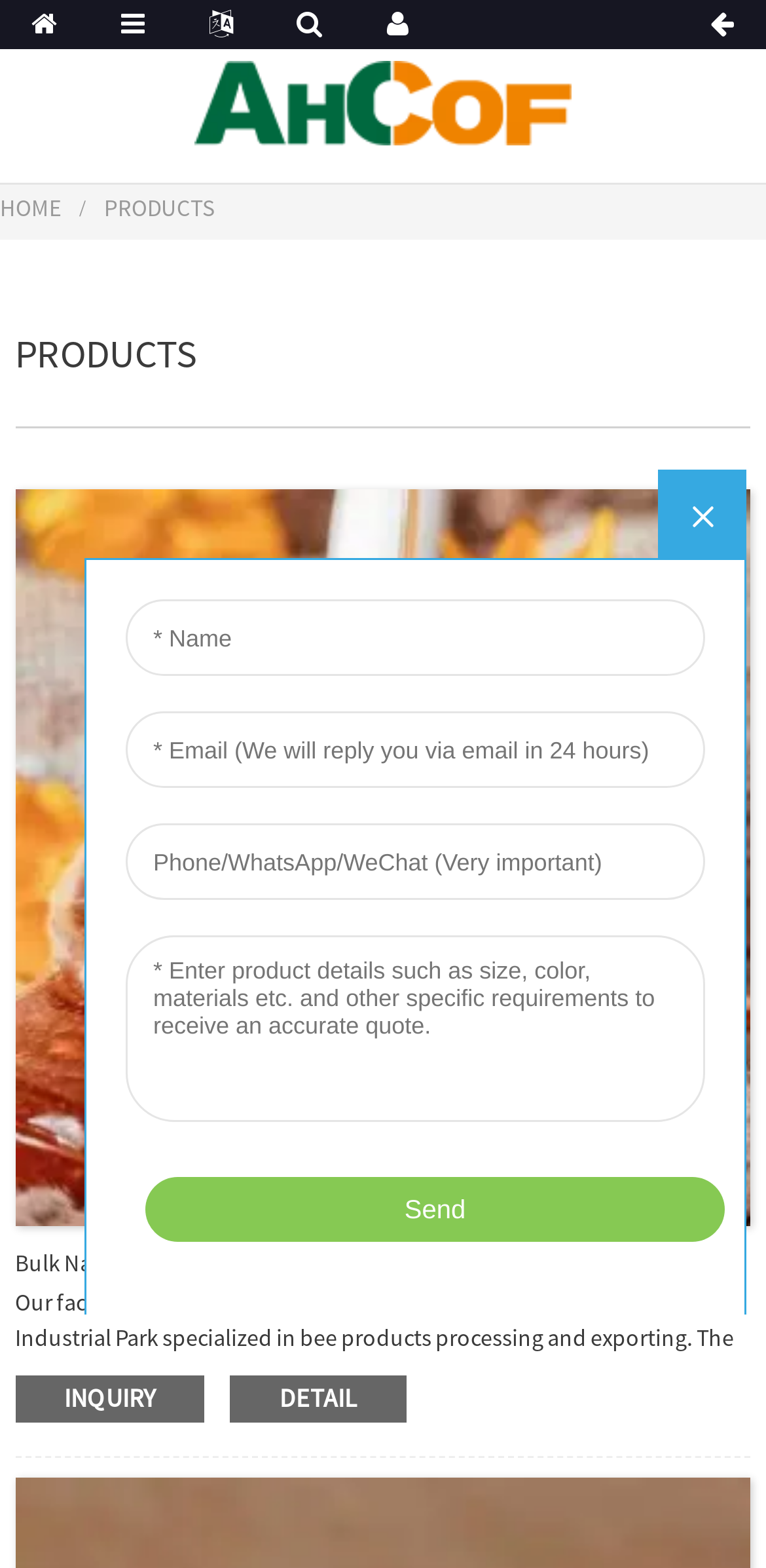What is the main product category?
Refer to the screenshot and deliver a thorough answer to the question presented.

Based on the webpage, I can see that the main product category is bee products because there is a figure with an image of 'Bulk Natural Honey (Bottle/Drum)' and a description about the company's production ability and exporting countries.